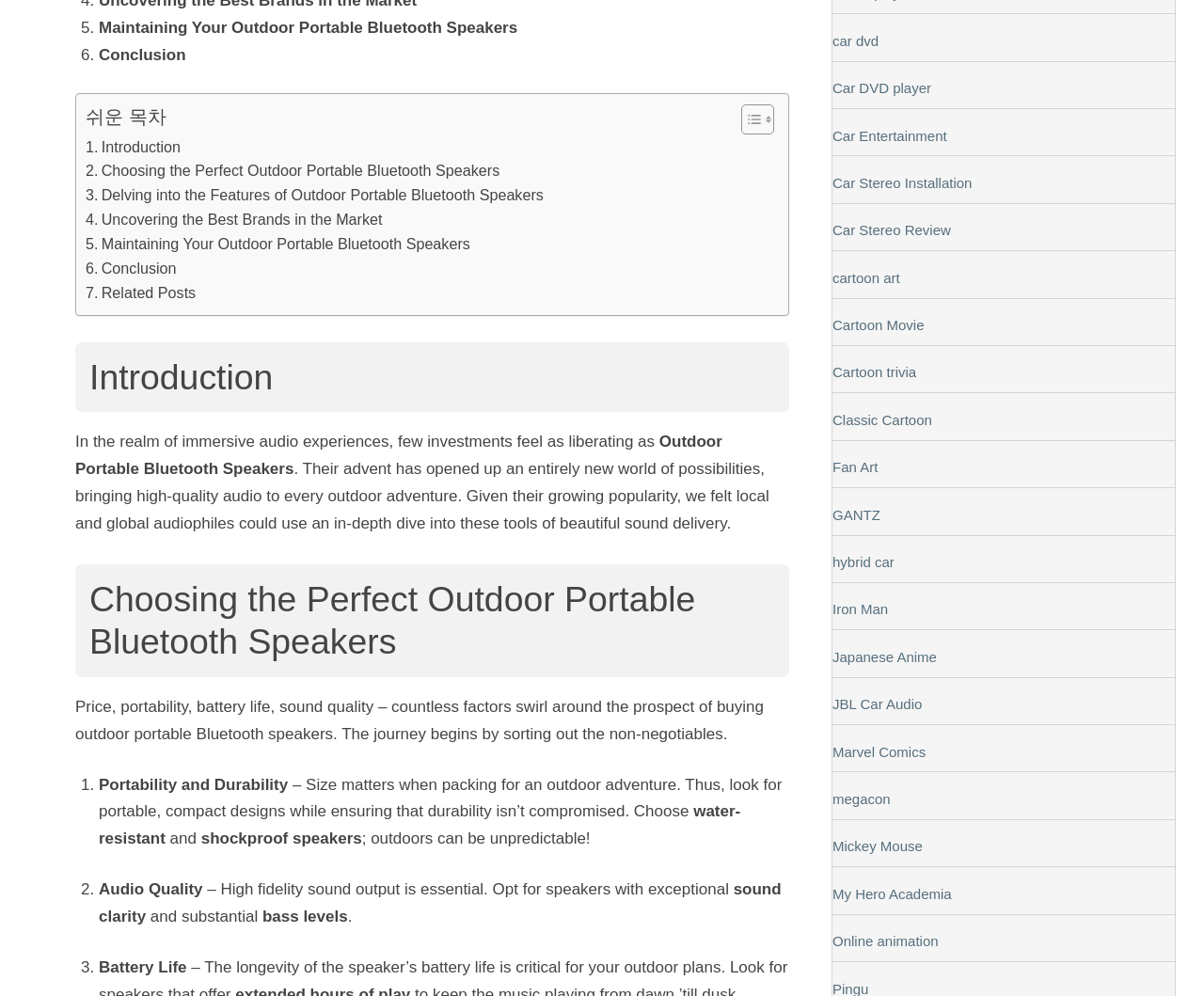Given the element description "hybrid car" in the screenshot, predict the bounding box coordinates of that UI element.

[0.691, 0.556, 0.743, 0.572]